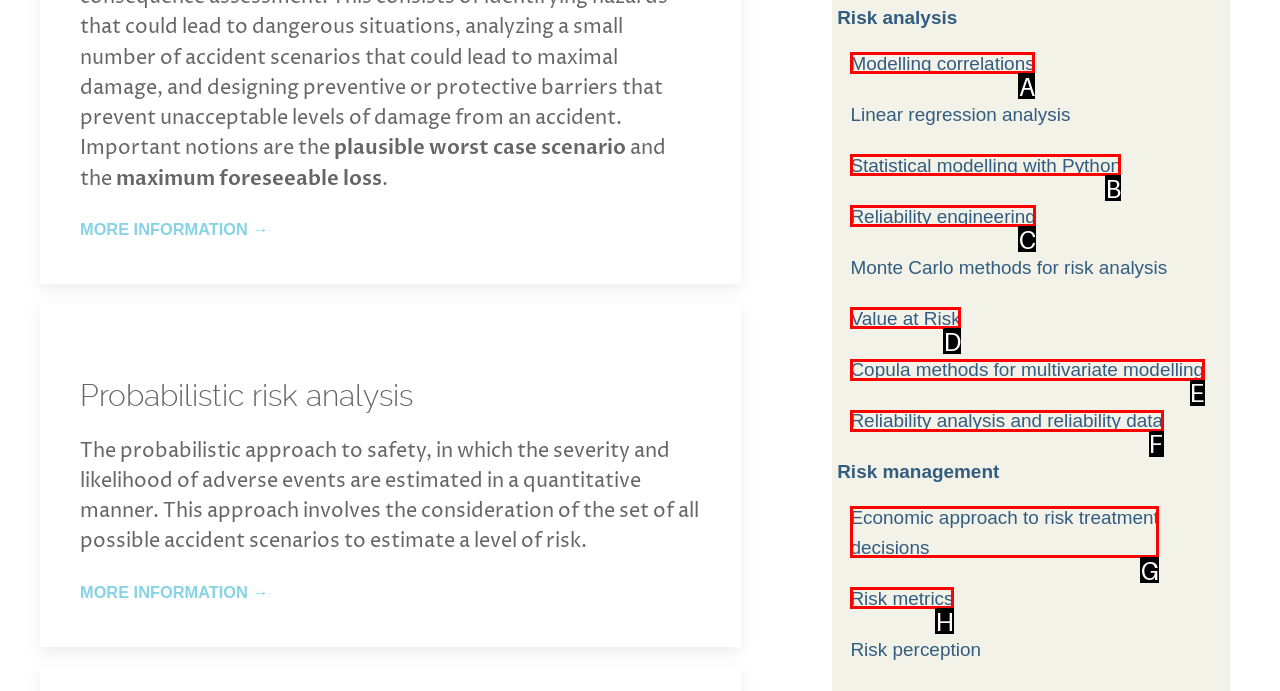Given the description: Value at Risk, identify the matching option. Answer with the corresponding letter.

D